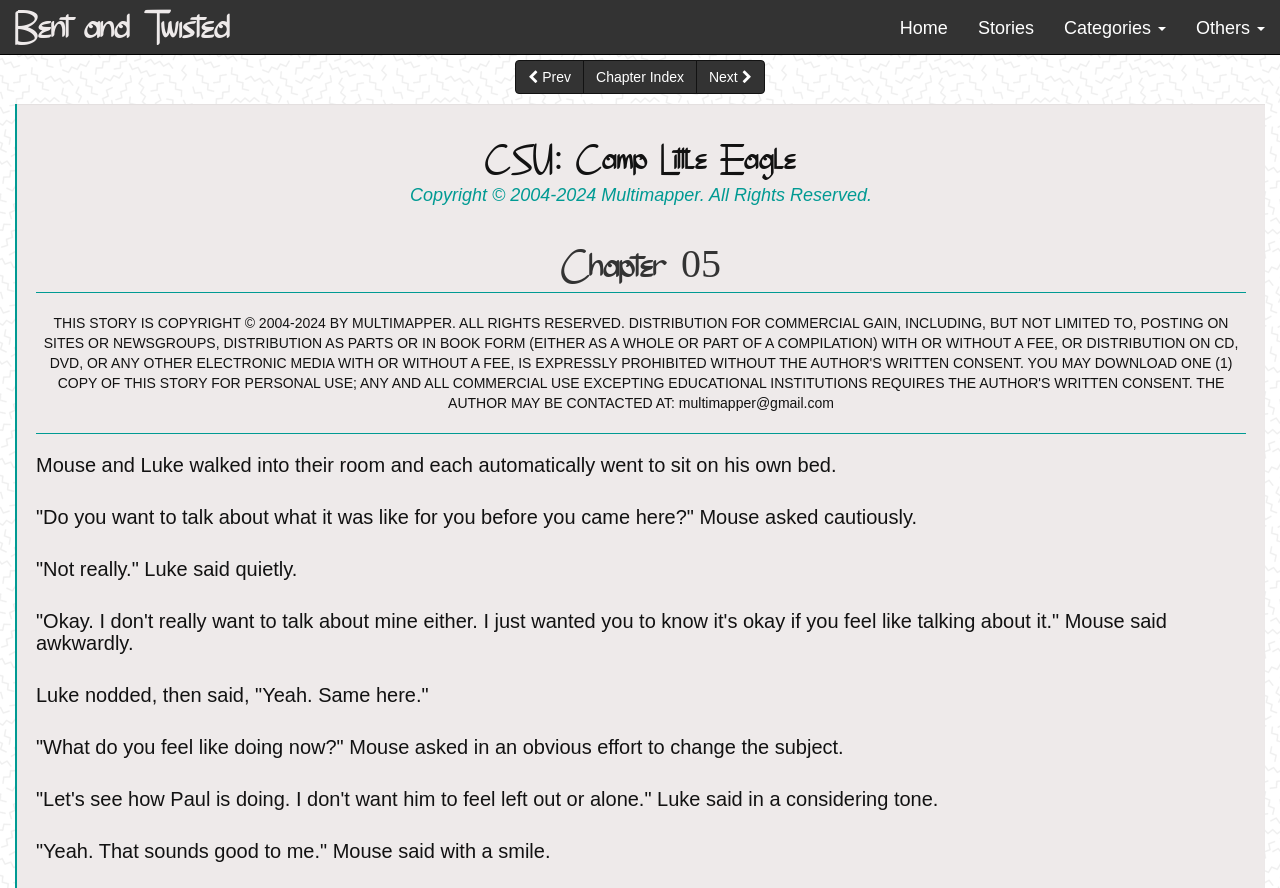Point out the bounding box coordinates of the section to click in order to follow this instruction: "contact multimapper".

[0.53, 0.445, 0.651, 0.463]